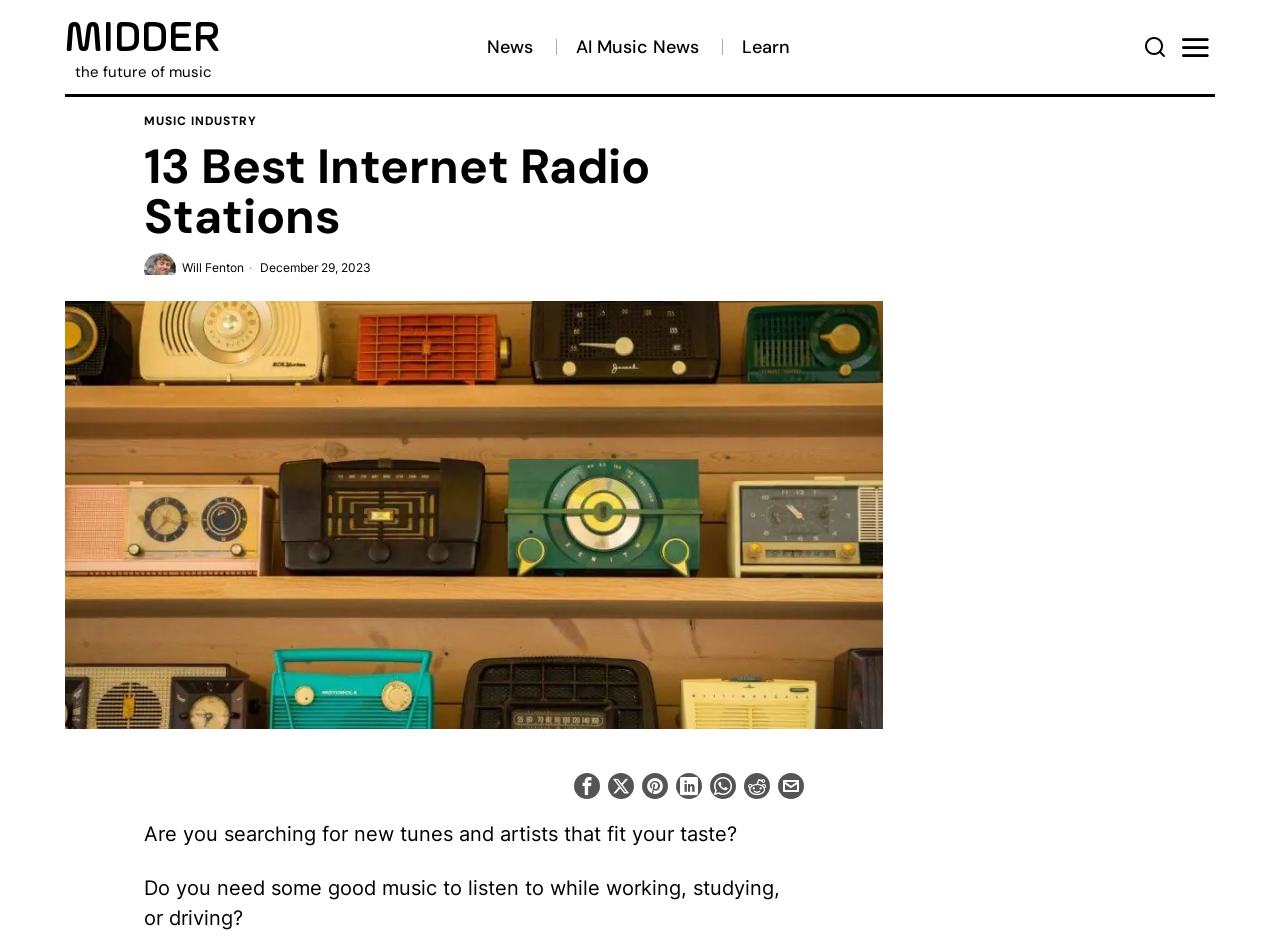Please specify the bounding box coordinates of the element that should be clicked to execute the given instruction: 'Learn more about 'MUSIC INDUSTRY''. Ensure the coordinates are four float numbers between 0 and 1, expressed as [left, top, right, bottom].

[0.112, 0.121, 0.201, 0.141]